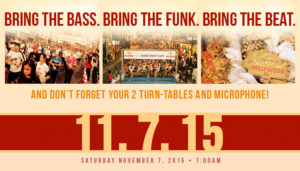Summarize the image with a detailed description that highlights all prominent details.

The image features a vibrant promotional graphic for the Hard Rock Cafe's 5/10K race event scheduled for November 7, 2015, at 7:00 AM. The background is a collage of energetic scenes, including runners participating in the race, gleeful spectators, and tempting food offerings, all infused with a lively atmosphere. The bold text emphasizes the event's theme: "BRING THE BASS. BRING THE FUNK. BRING THE BEAT." Additionally, a playful reminder instructs participants to "DON'T FORGET YOUR 2 TURN-TABLES AND MICROPHONE!" showcasing the fun, musical vibe of the event. The date of the race is prominently displayed in a striking format, enhancing the overall excitement and encouraging community involvement in this charitable endeavor.